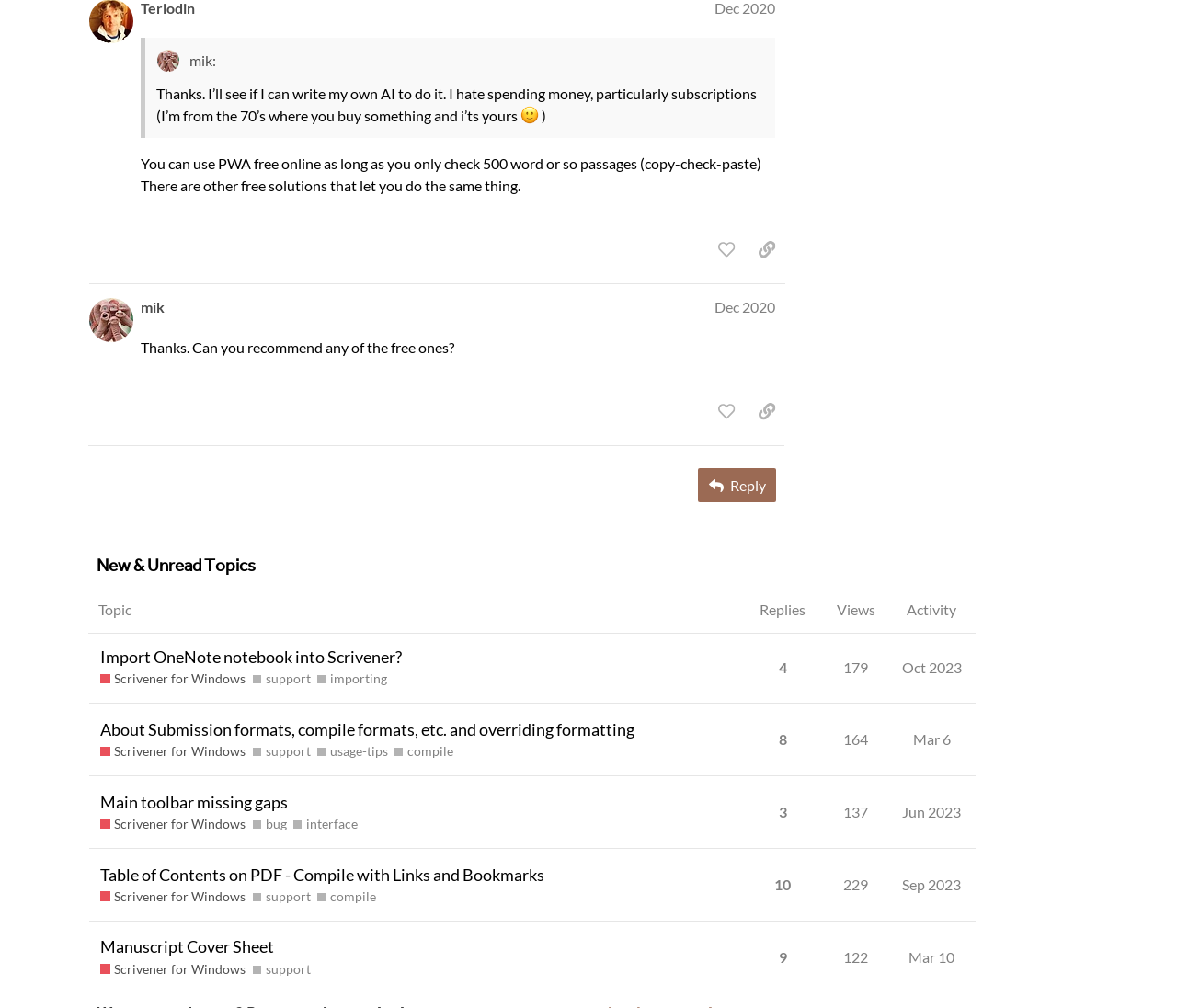Locate the bounding box coordinates of the segment that needs to be clicked to meet this instruction: "View topic 'Table of Contents on PDF - Compile with Links and Bookmarks'".

[0.075, 0.842, 0.634, 0.913]